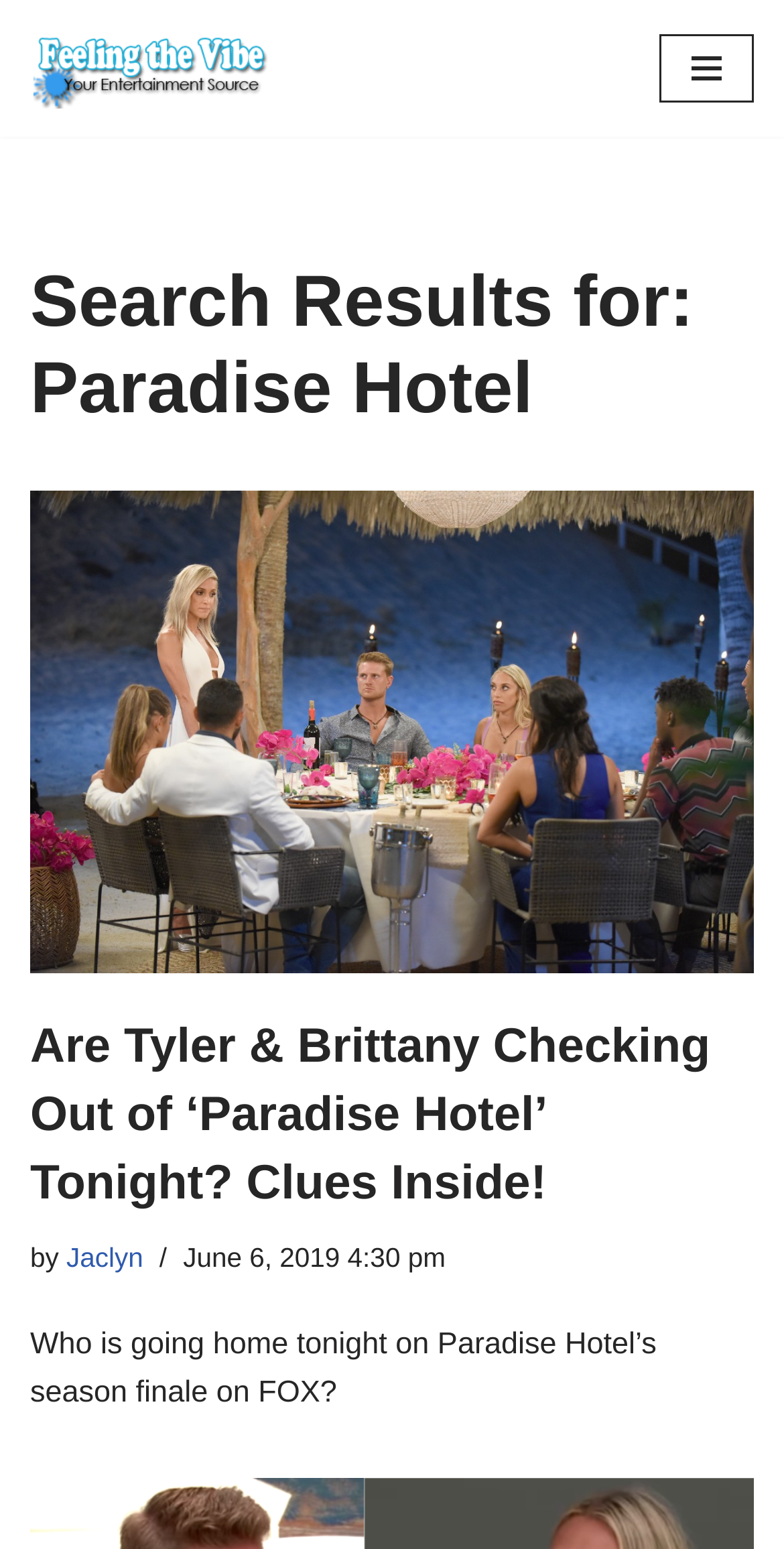Can you find and provide the main heading text of this webpage?

Search Results for: Paradise Hotel